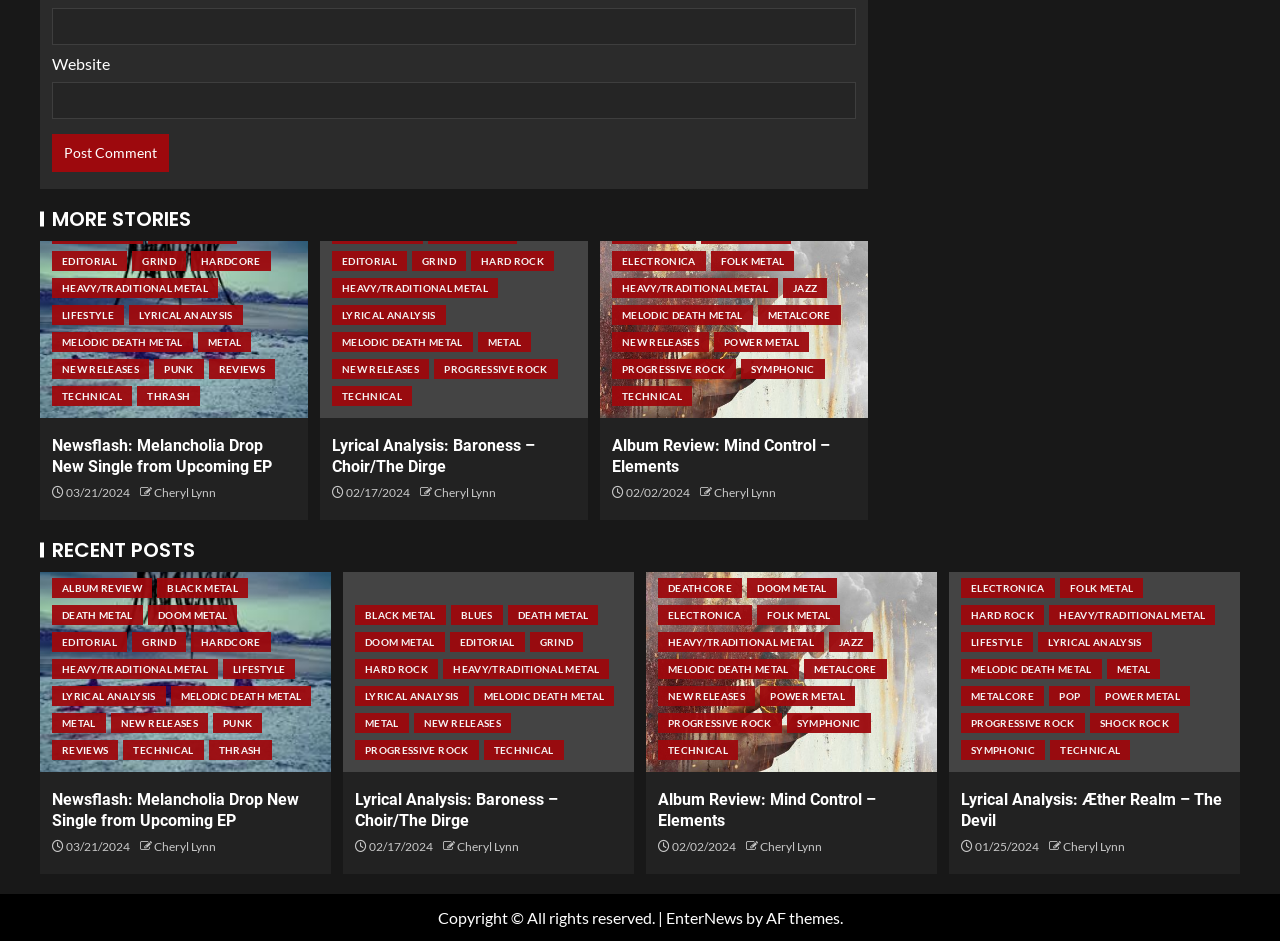Please locate the UI element described by "parent_node: Email * aria-describedby="email-notes" name="email"" and provide its bounding box coordinates.

[0.041, 0.008, 0.669, 0.048]